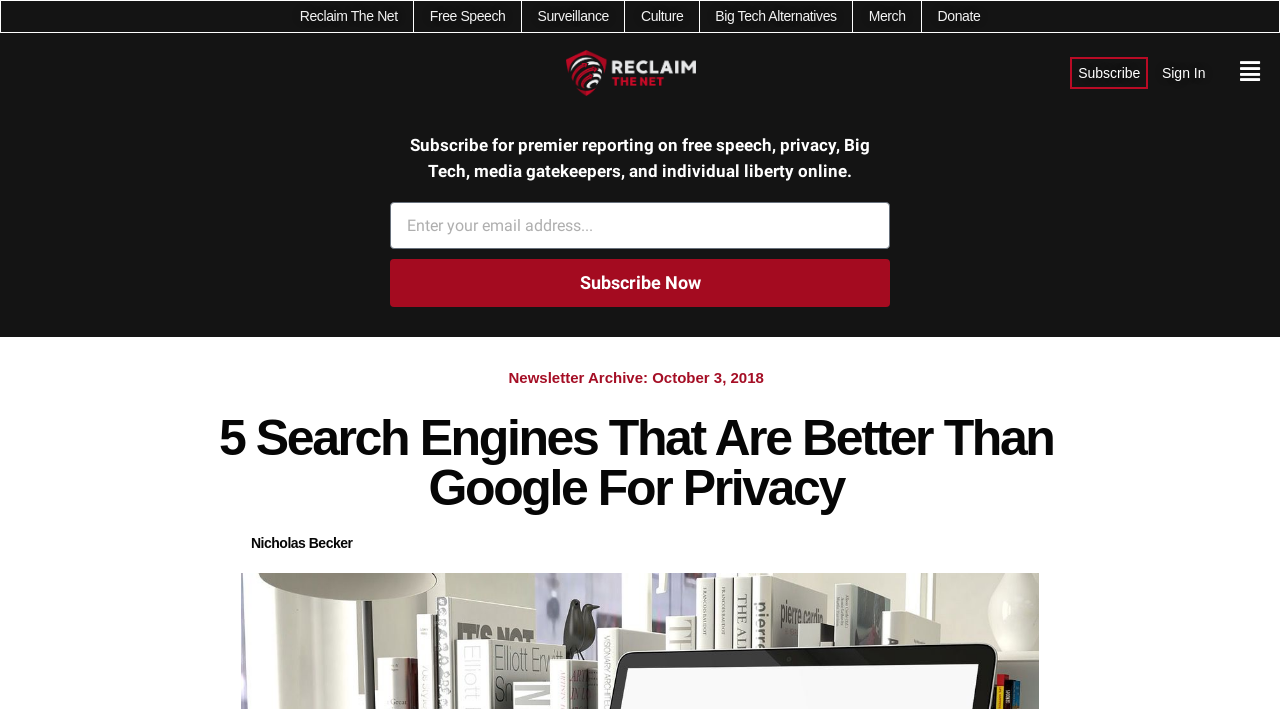Identify and extract the heading text of the webpage.

5 Search Engines That Are Better Than Google For Privacy